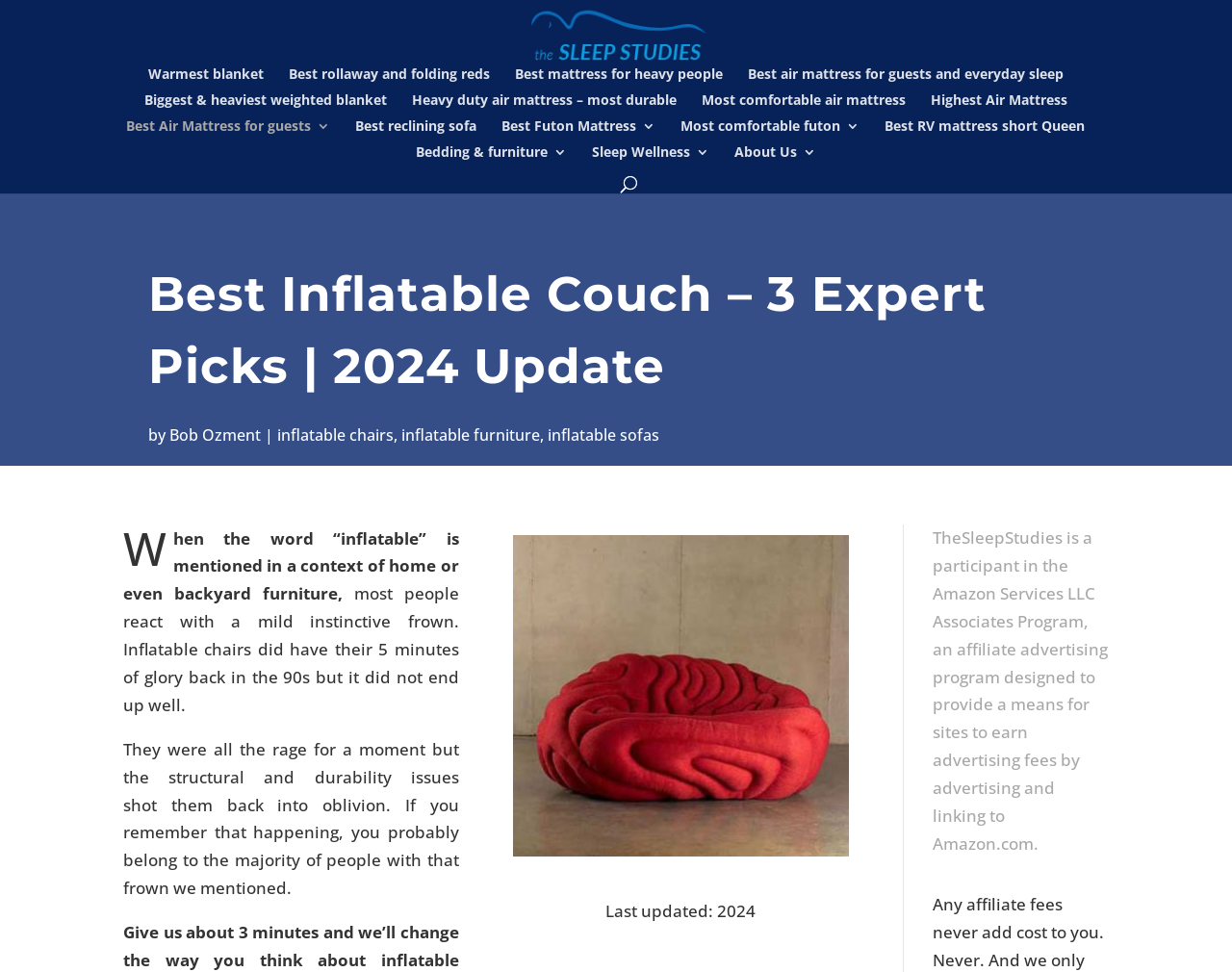What type of program is TheSleepStudies a participant in?
We need a detailed and meticulous answer to the question.

I determined the answer by looking at the static text element 'TheSleepStudies is a participant in the Amazon Services LLC Associates Program...' with bounding box coordinates [0.757, 0.542, 0.899, 0.879]. This text is likely a disclaimer or affiliation statement, indicating that TheSleepStudies is a participant in the Amazon Services LLC Associates Program.